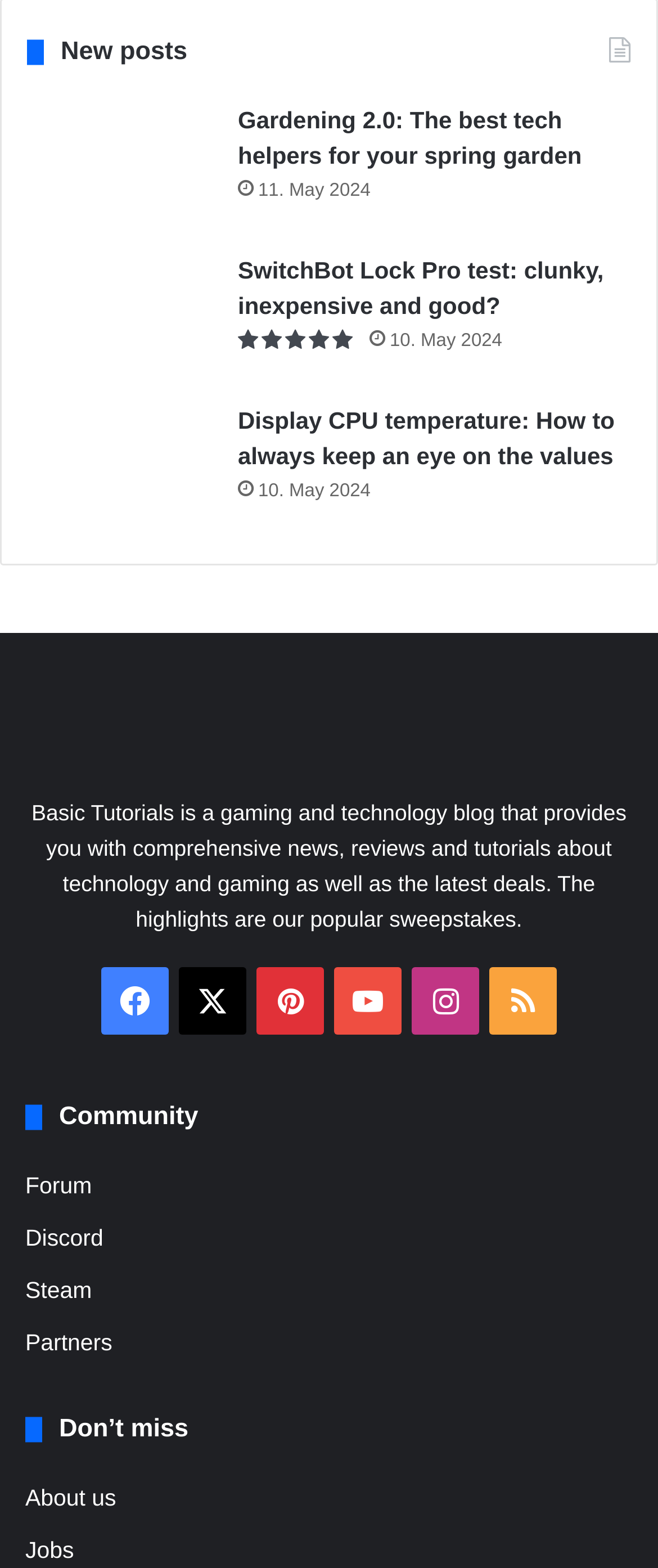Find the bounding box coordinates of the element's region that should be clicked in order to follow the given instruction: "Visit the Facebook page". The coordinates should consist of four float numbers between 0 and 1, i.e., [left, top, right, bottom].

[0.154, 0.617, 0.256, 0.66]